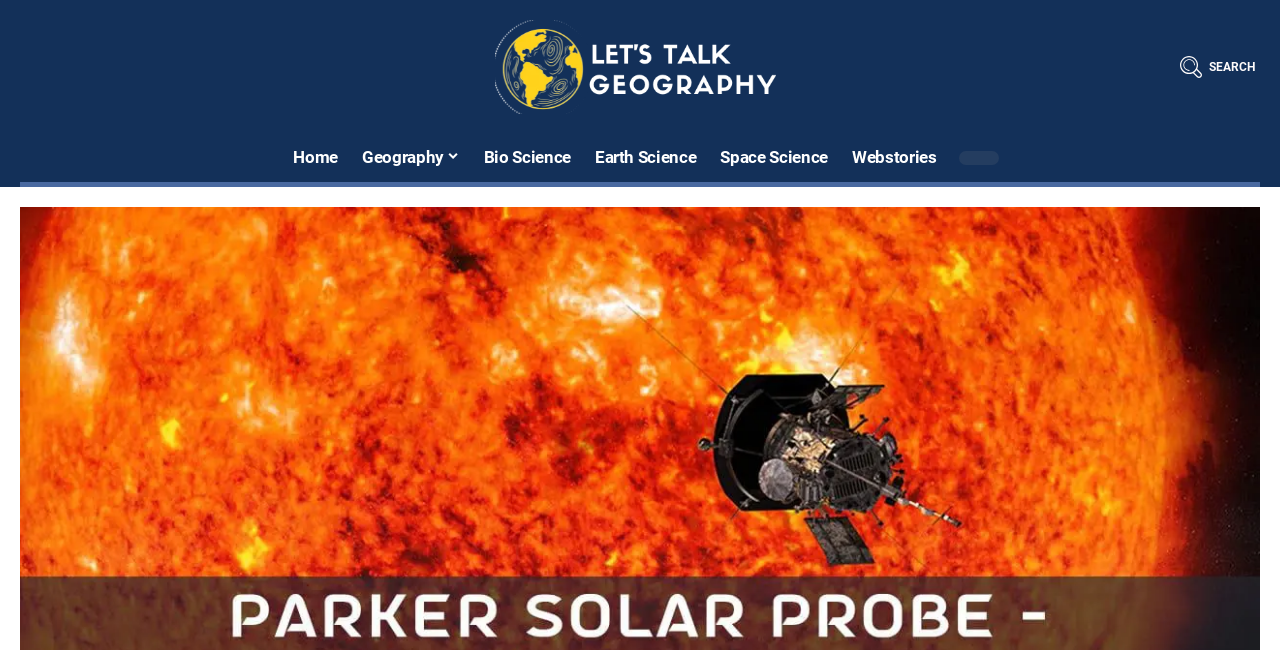What is the text on the search button?
Could you answer the question in a detailed manner, providing as much information as possible?

The search button can be found on the top right corner of the webpage, and it has a static text 'SEARCH' on it. This text is likely to be the label of the search button.